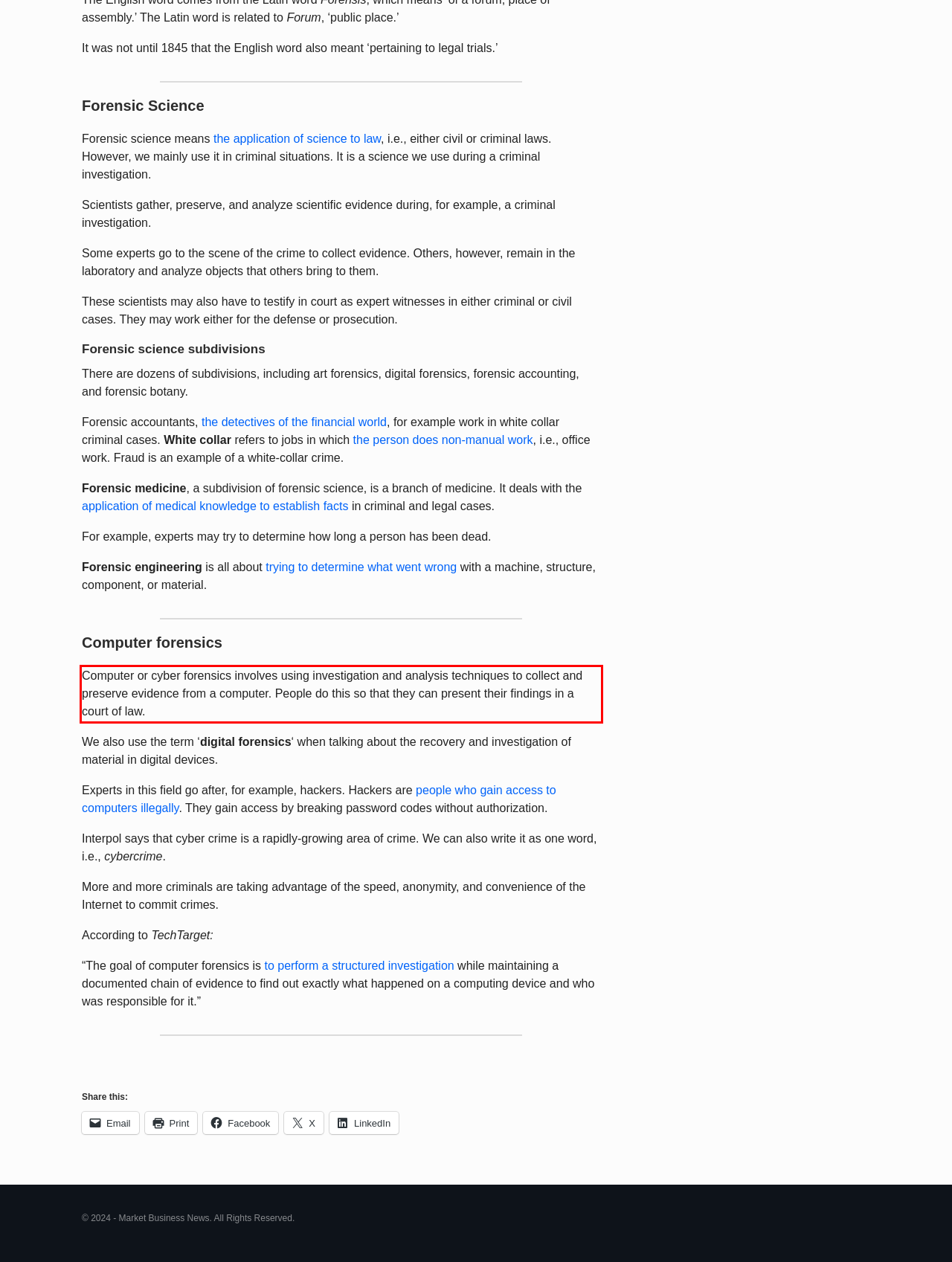You are provided with a webpage screenshot that includes a red rectangle bounding box. Extract the text content from within the bounding box using OCR.

Computer or cyber forensics involves using investigation and analysis techniques to collect and preserve evidence from a computer. People do this so that they can present their findings in a court of law.